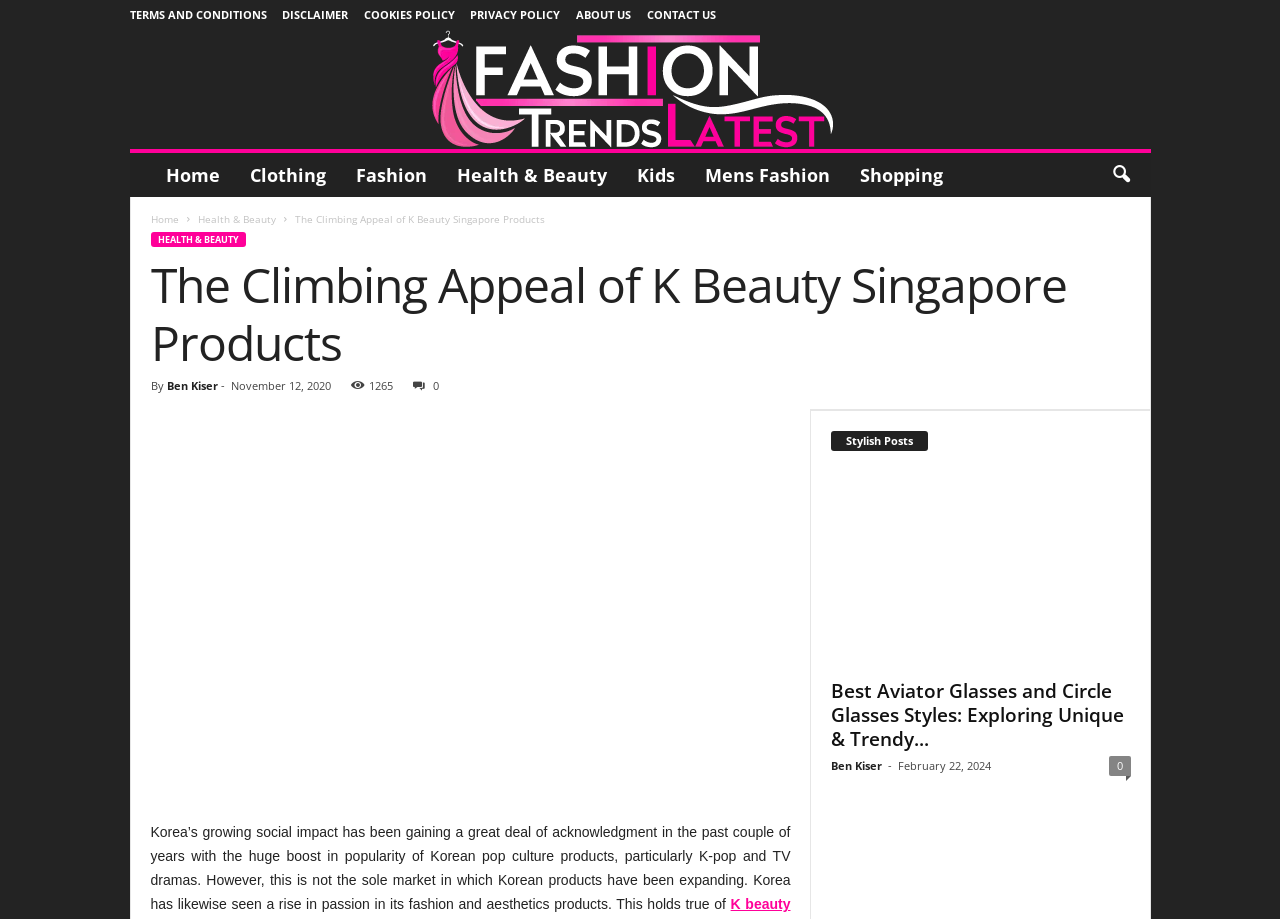What is the date of the article 'Best Aviator Glasses and Circle Glasses Styles'?
Look at the image and respond to the question as thoroughly as possible.

The date of the article is mentioned in the text content of the time element, which is located near the author name. The date is 'February 22, 2024', which can be inferred from the text content of the element.